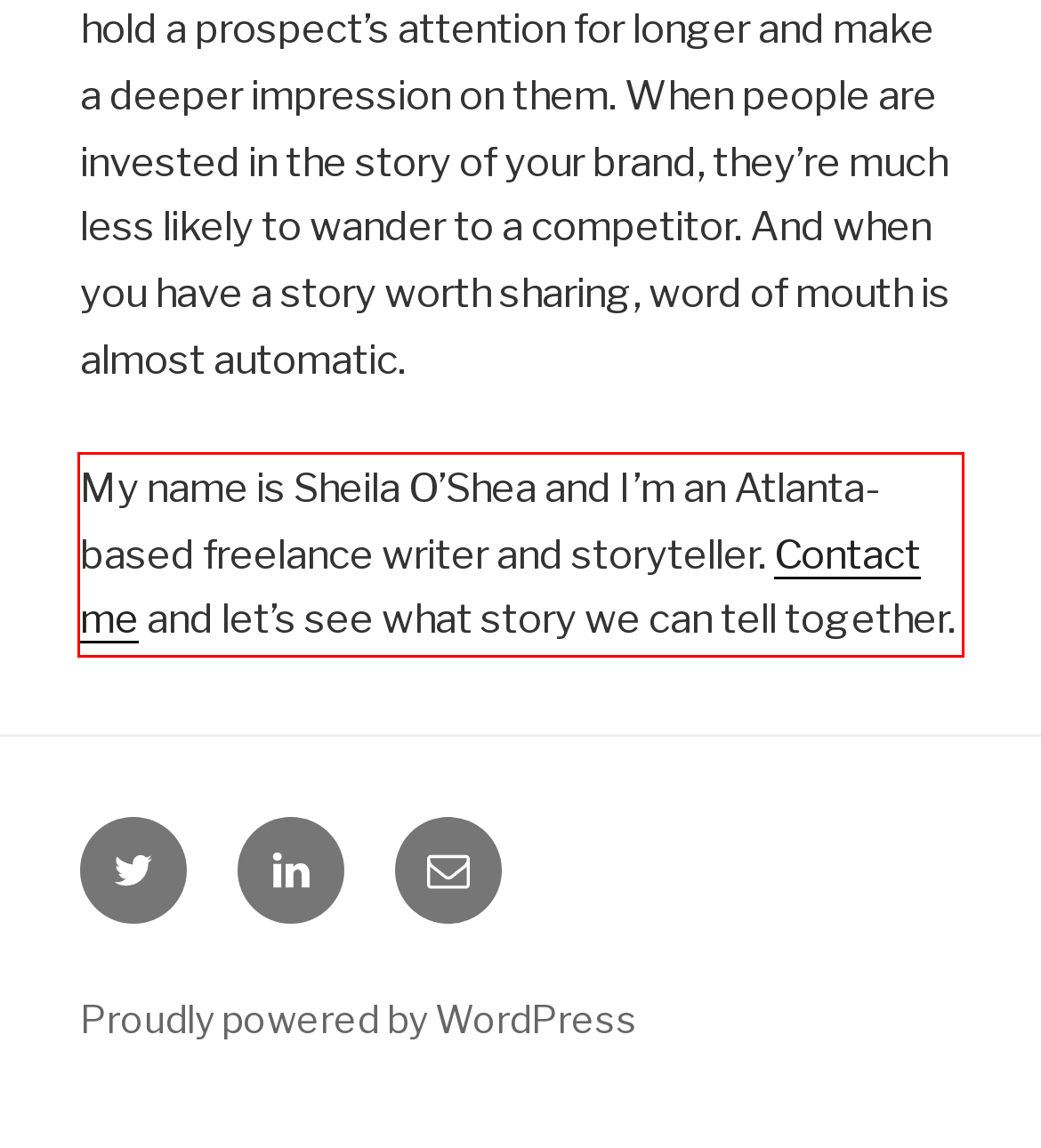Examine the webpage screenshot and use OCR to obtain the text inside the red bounding box.

My name is Sheila O’Shea and I’m an Atlanta-based freelance writer and storyteller. Contact me and let’s see what story we can tell together.